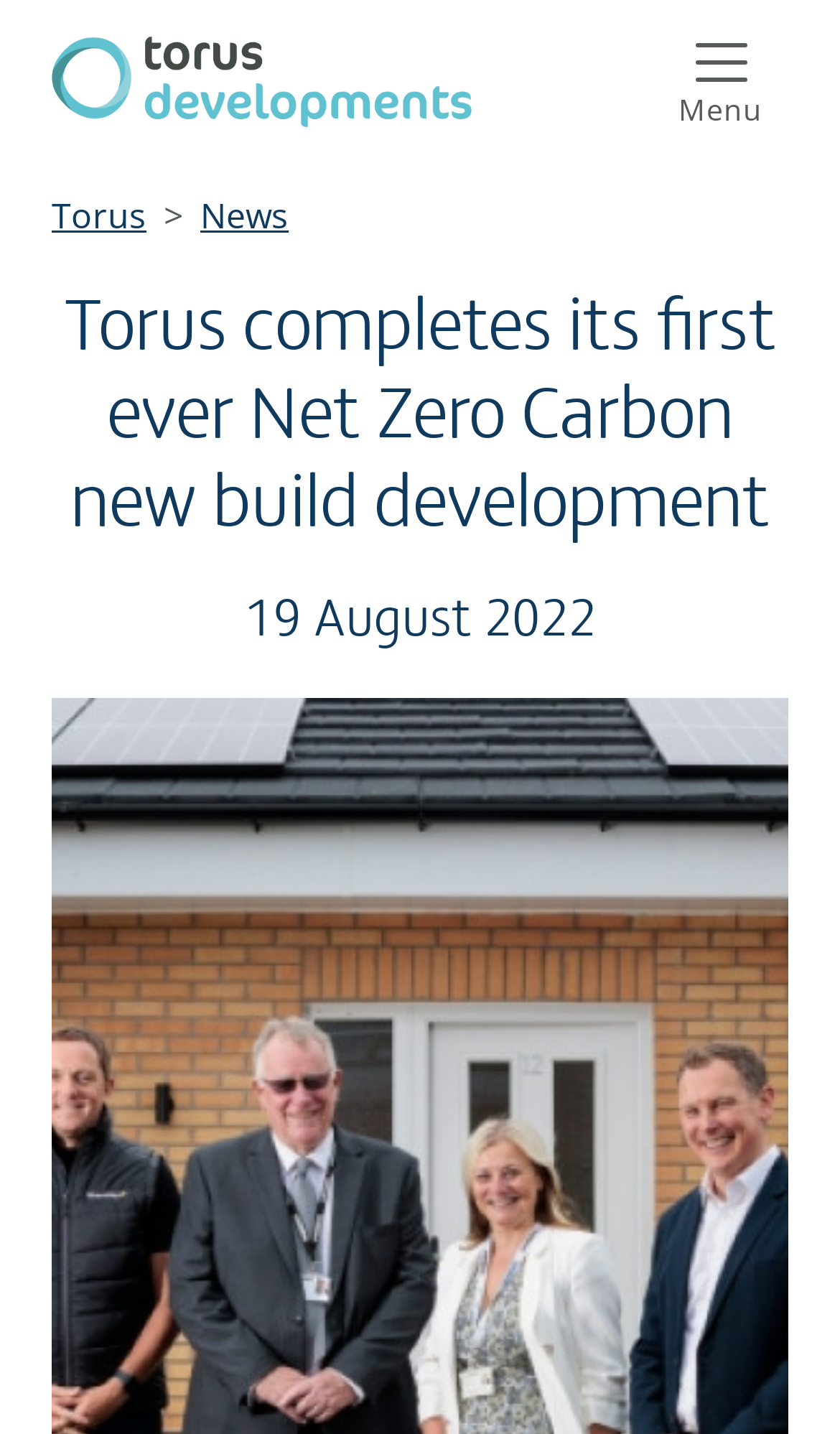Use the information in the screenshot to answer the question comprehensively: What is the navigation menu button labeled?

The navigation menu button is located at the top right corner of the webpage, and it is labeled as 'Menu'.